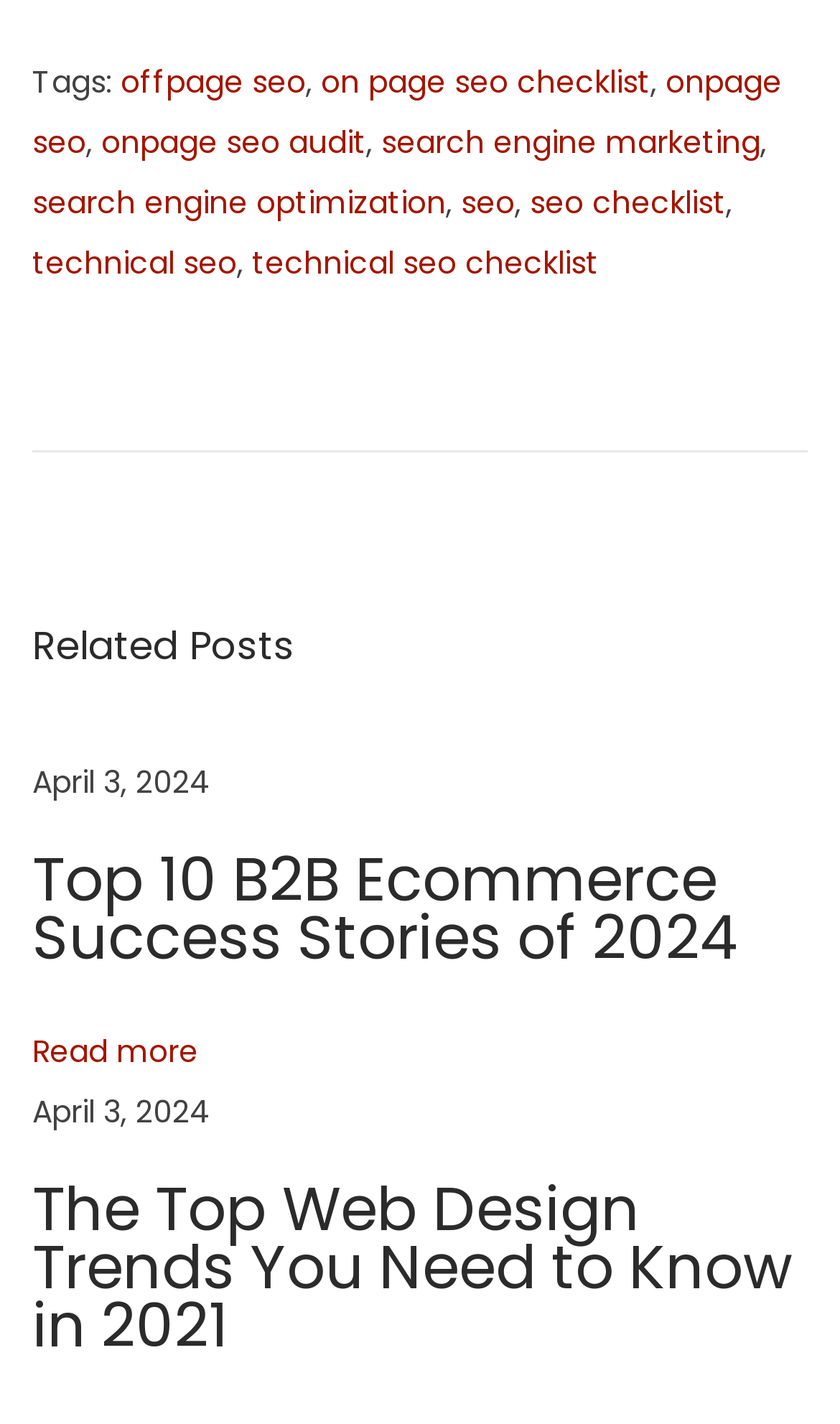Determine the bounding box coordinates of the clickable element necessary to fulfill the instruction: "check the article about top universities in Shanghai". Provide the coordinates as four float numbers within the 0 to 1 range, i.e., [left, top, right, bottom].

None